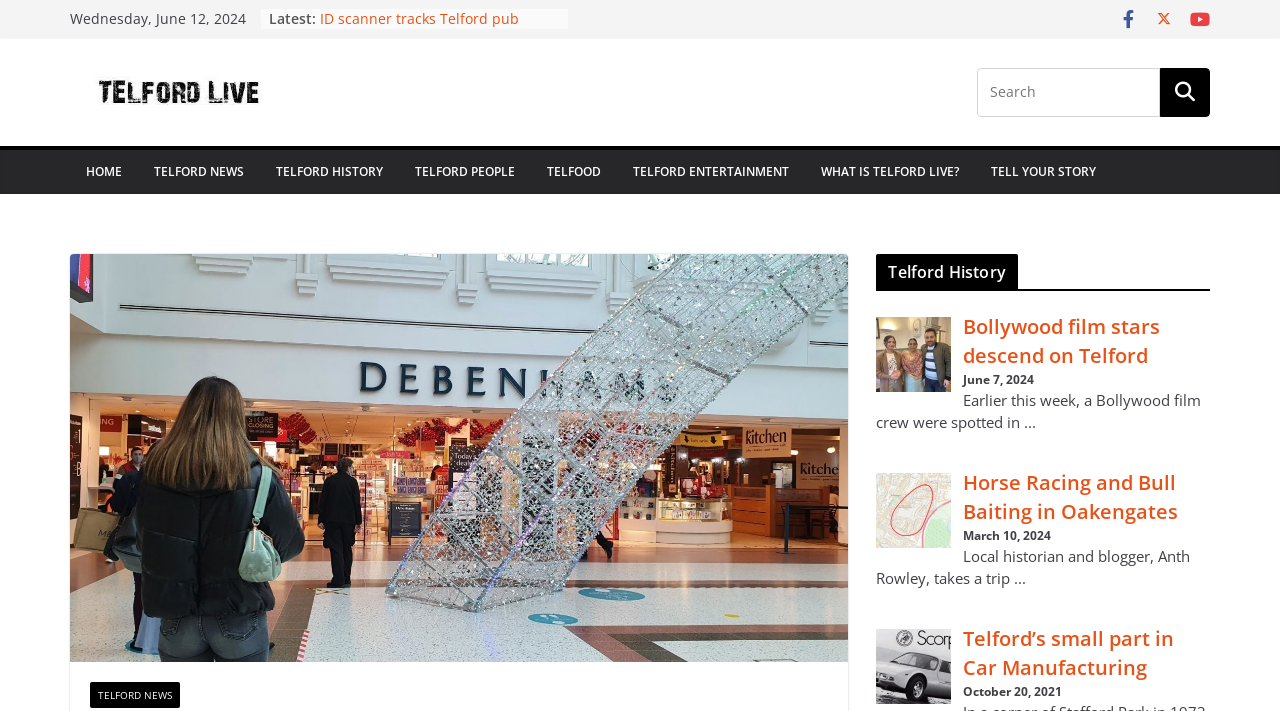What is the date of the latest news?
Look at the image and answer the question using a single word or phrase.

Wednesday, June 12, 2024